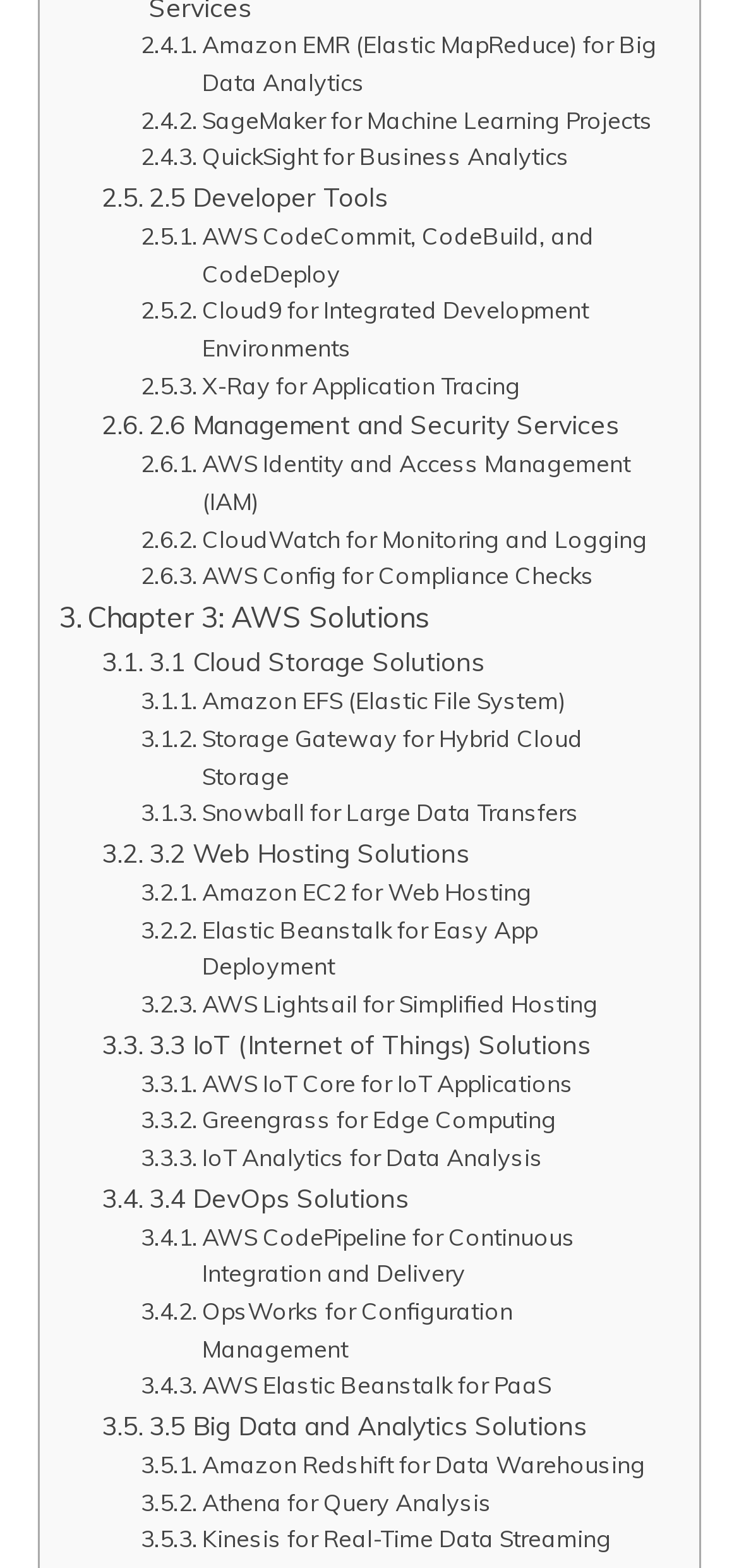Reply to the question below using a single word or brief phrase:
What is the category of AWS services starting with '3.1'?

Cloud Storage Solutions